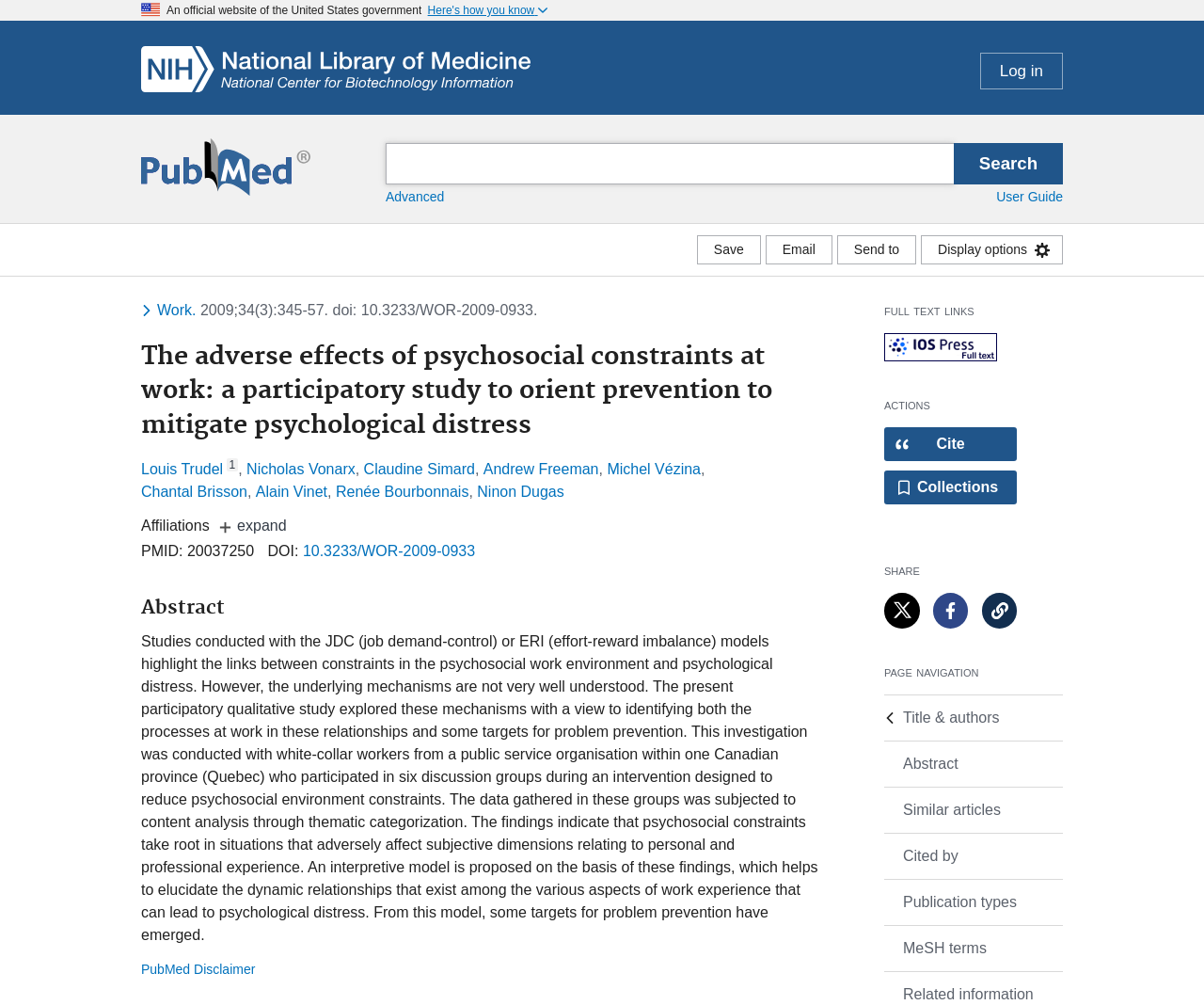Provide a one-word or one-phrase answer to the question:
What is the name of the website?

PubMed